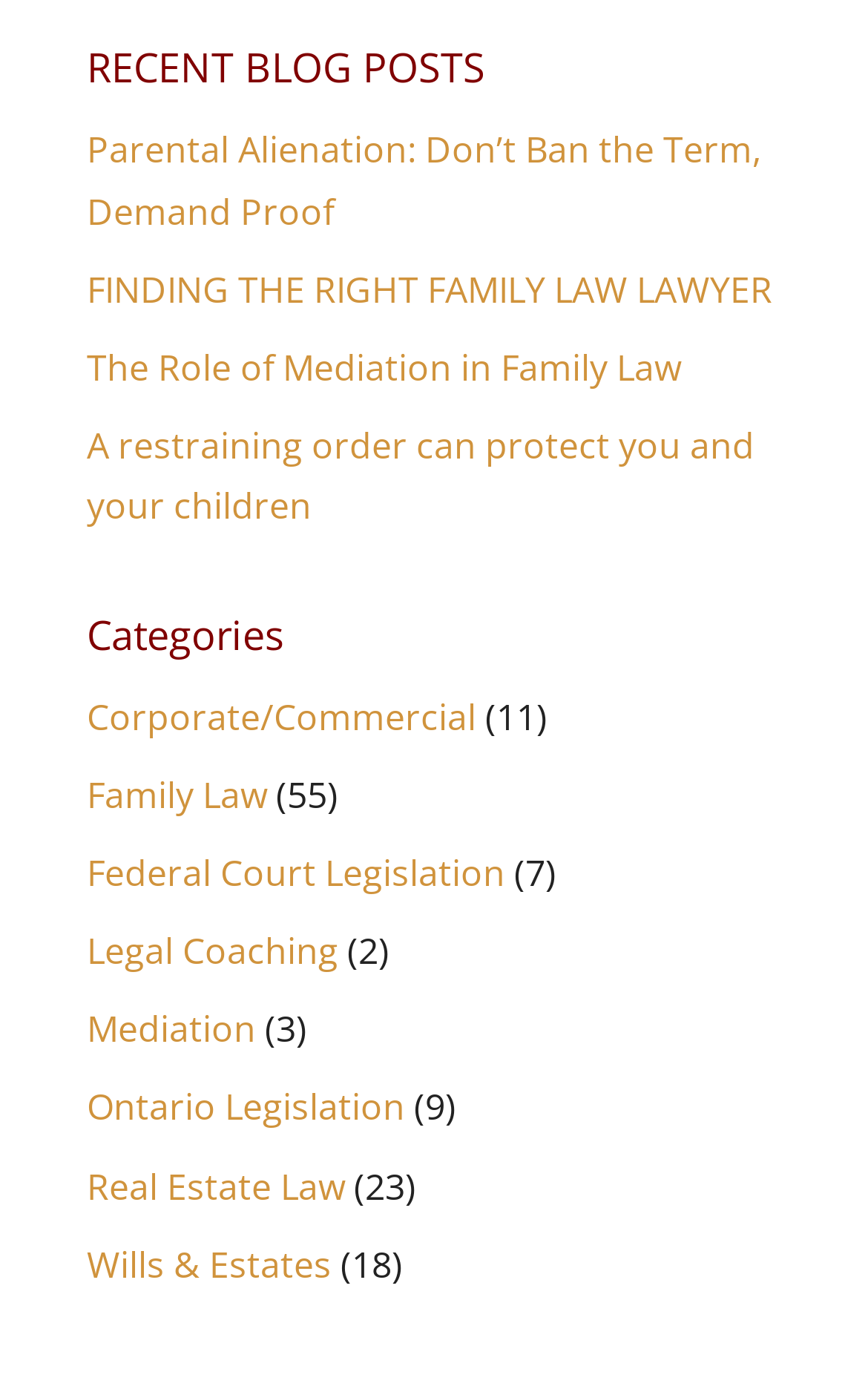What is the category with the most articles?
Look at the image and respond to the question as thoroughly as possible.

I looked at the categories listed under the 'Categories' heading and their corresponding article counts. The category 'Family Law' has 55 articles, which is the highest among all categories.